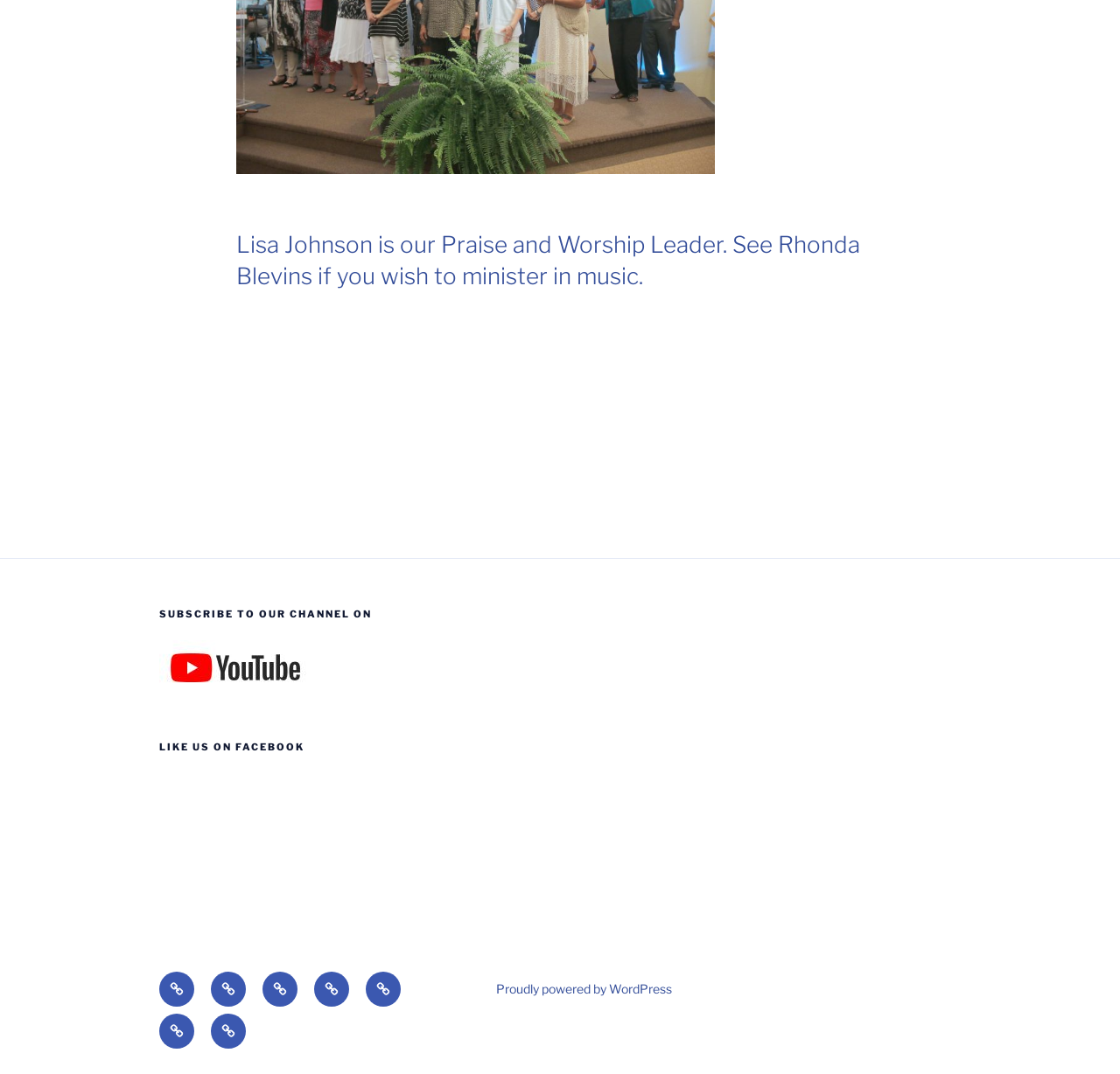What social media platform can you like them on?
Please ensure your answer to the question is detailed and covers all necessary aspects.

The answer can be found in the footer section, where it says 'LIKE US ON FACEBOOK' with a link and an image of the Facebook icon next to it.